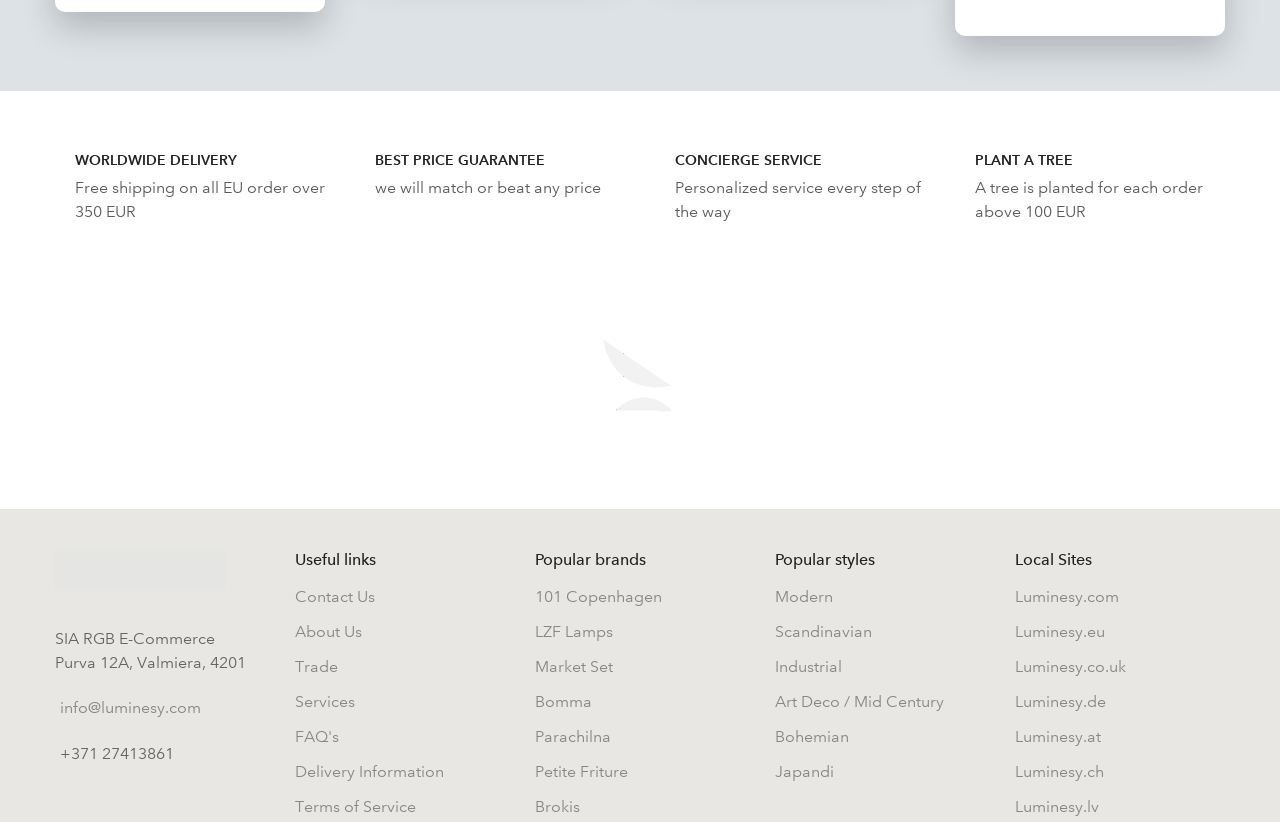What is the contact email of the company?
Based on the visual information, provide a detailed and comprehensive answer.

The link element with the text 'info@luminesy.com' is likely the contact email of the company, allowing customers to reach out to them for inquiries or support.